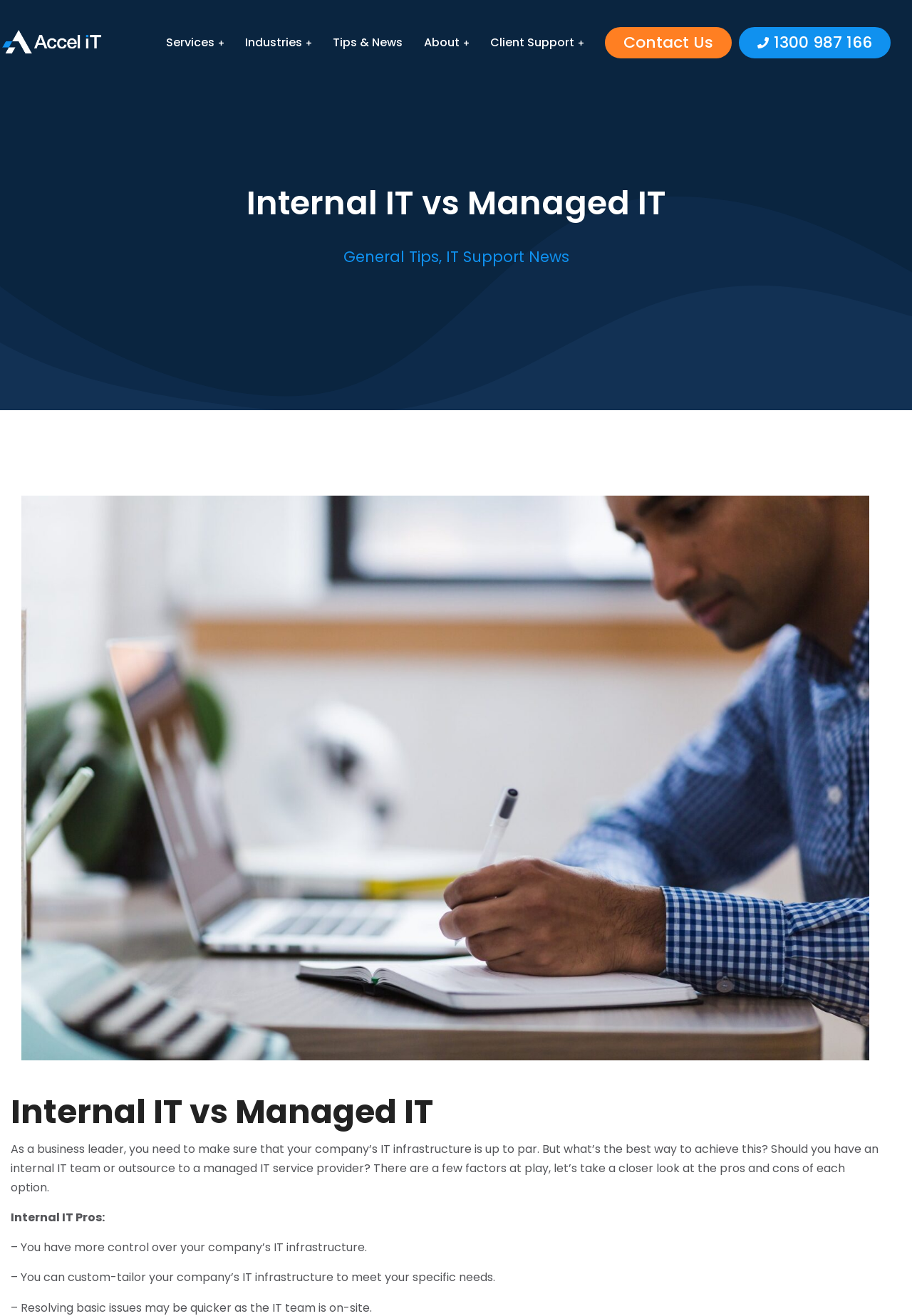Please determine the bounding box coordinates for the element that should be clicked to follow these instructions: "Click on the 'General Tips' link".

[0.376, 0.187, 0.481, 0.203]